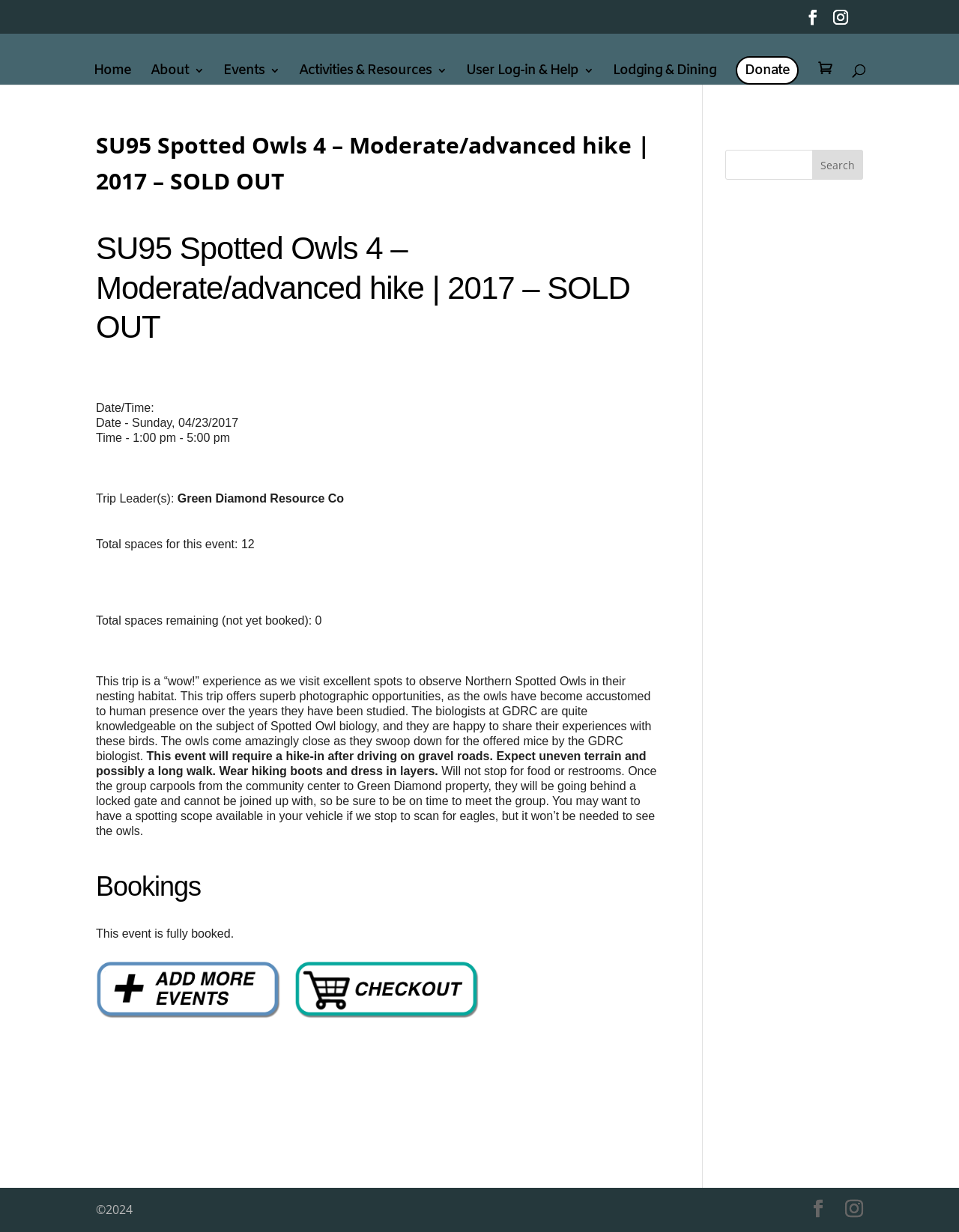Could you indicate the bounding box coordinates of the region to click in order to complete this instruction: "Click on the 'Metadata' tag".

None